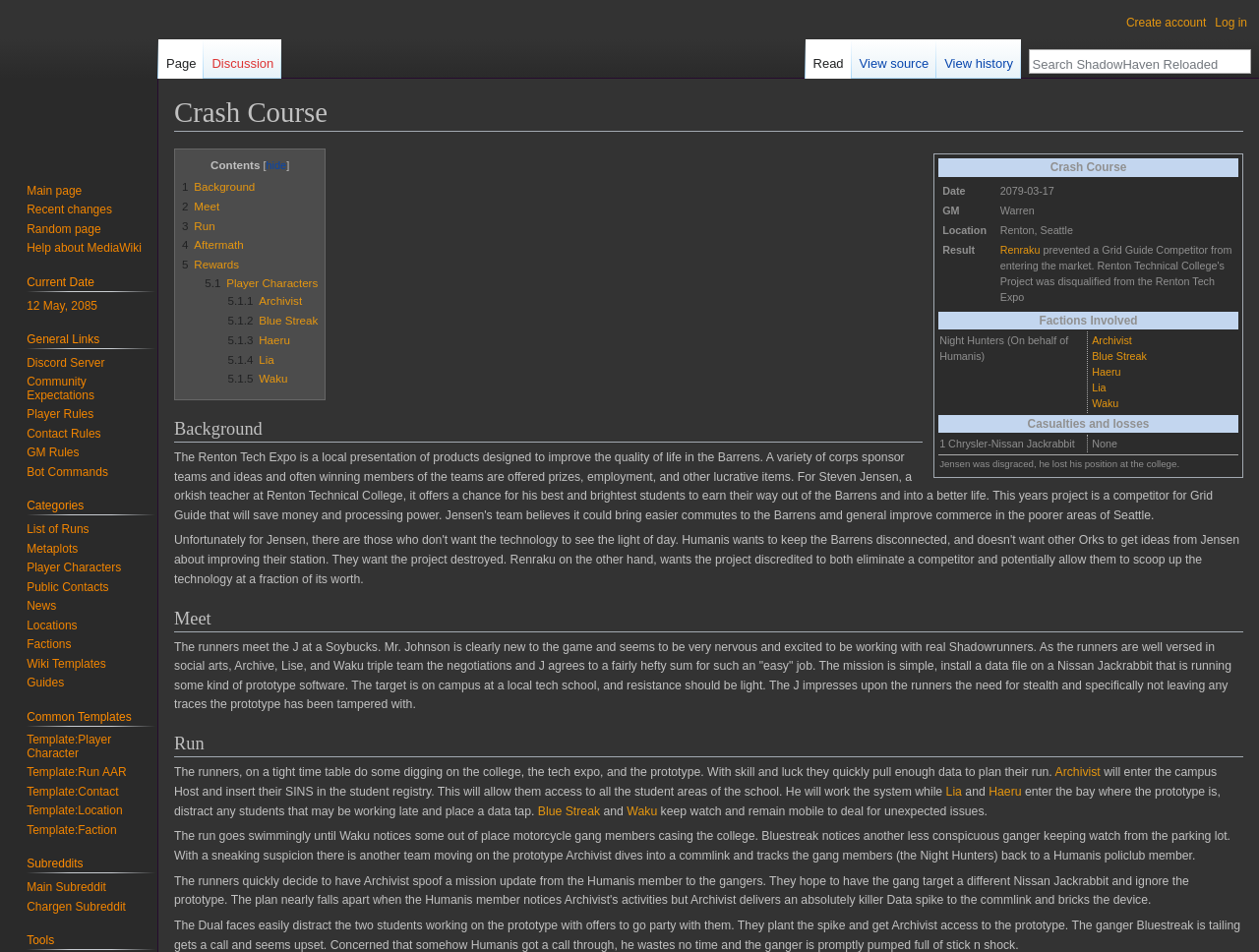Locate the bounding box coordinates of the area to click to fulfill this instruction: "View history". The bounding box should be presented as four float numbers between 0 and 1, in the order [left, top, right, bottom].

[0.744, 0.041, 0.811, 0.083]